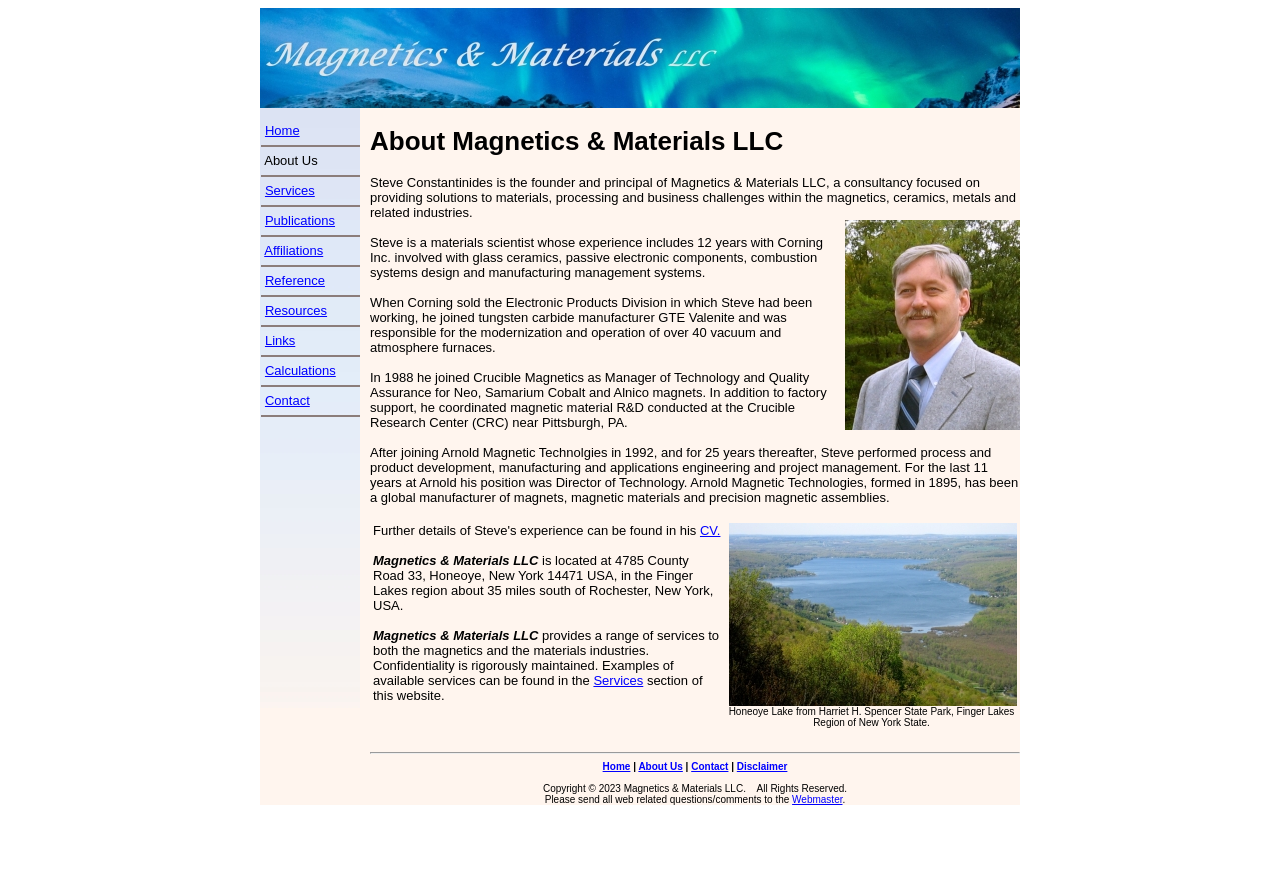Locate the bounding box coordinates of the element I should click to achieve the following instruction: "Click the 'Home' link".

[0.207, 0.137, 0.234, 0.154]